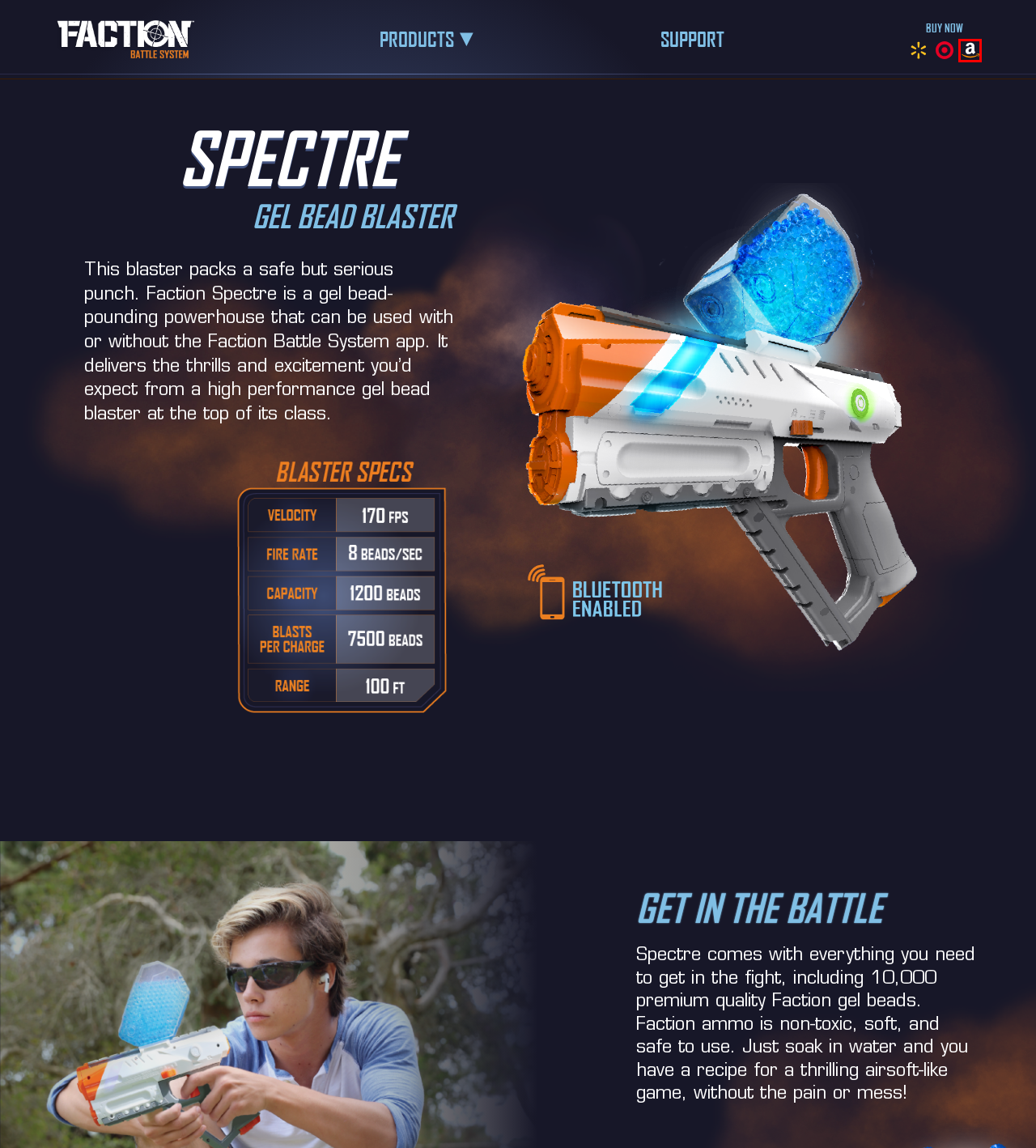You are given a screenshot of a webpage with a red bounding box around an element. Choose the most fitting webpage description for the page that appears after clicking the element within the red bounding box. Here are the candidates:
A. Skyfire - Faction
B. Sentinel - Faction
C. Amazon.com
D. Faction - Up Your Game With The Faction Arsenal
E. Amazon.com: Faction Spectre Gel Bead Blaster : Everything Else
F. Amazon.com: Faction Havoc Gel Bead Blaster : Everything Else
G. Robot or human?
H. Havoc - Faction

E